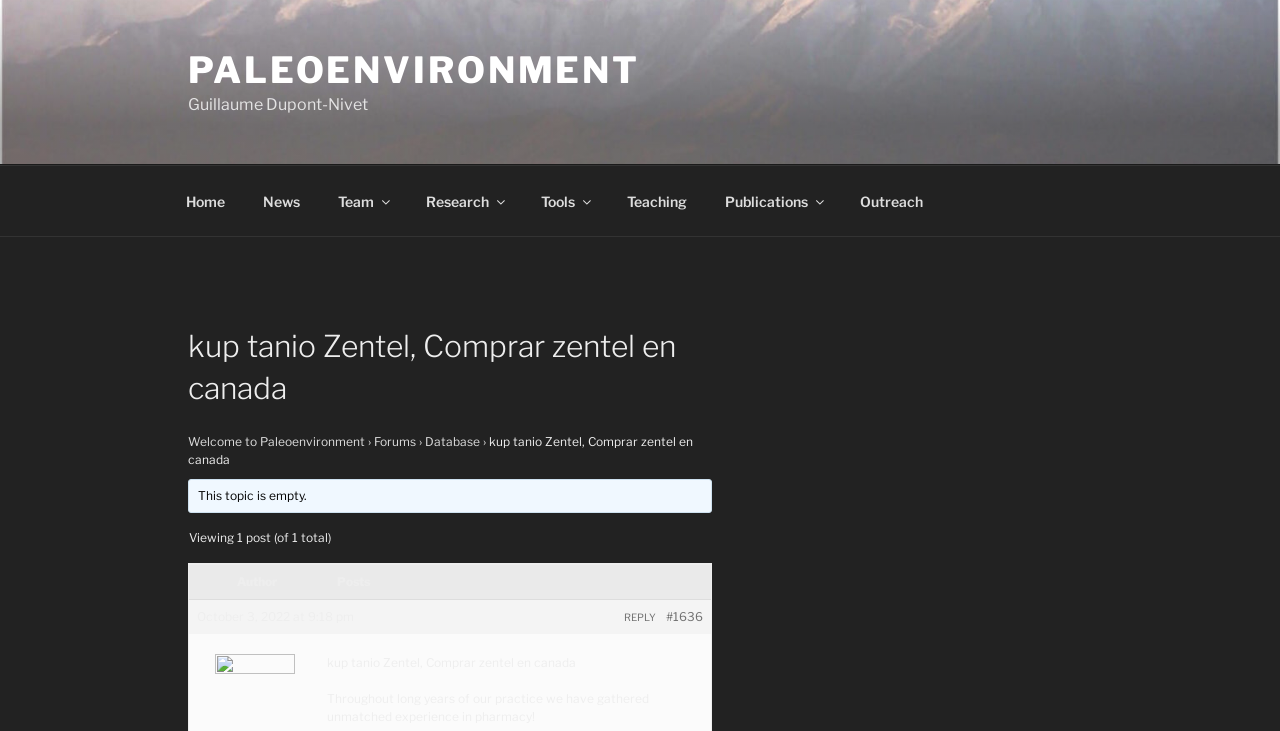Answer the question below using just one word or a short phrase: 
What is the purpose of the website?

Pharmacy